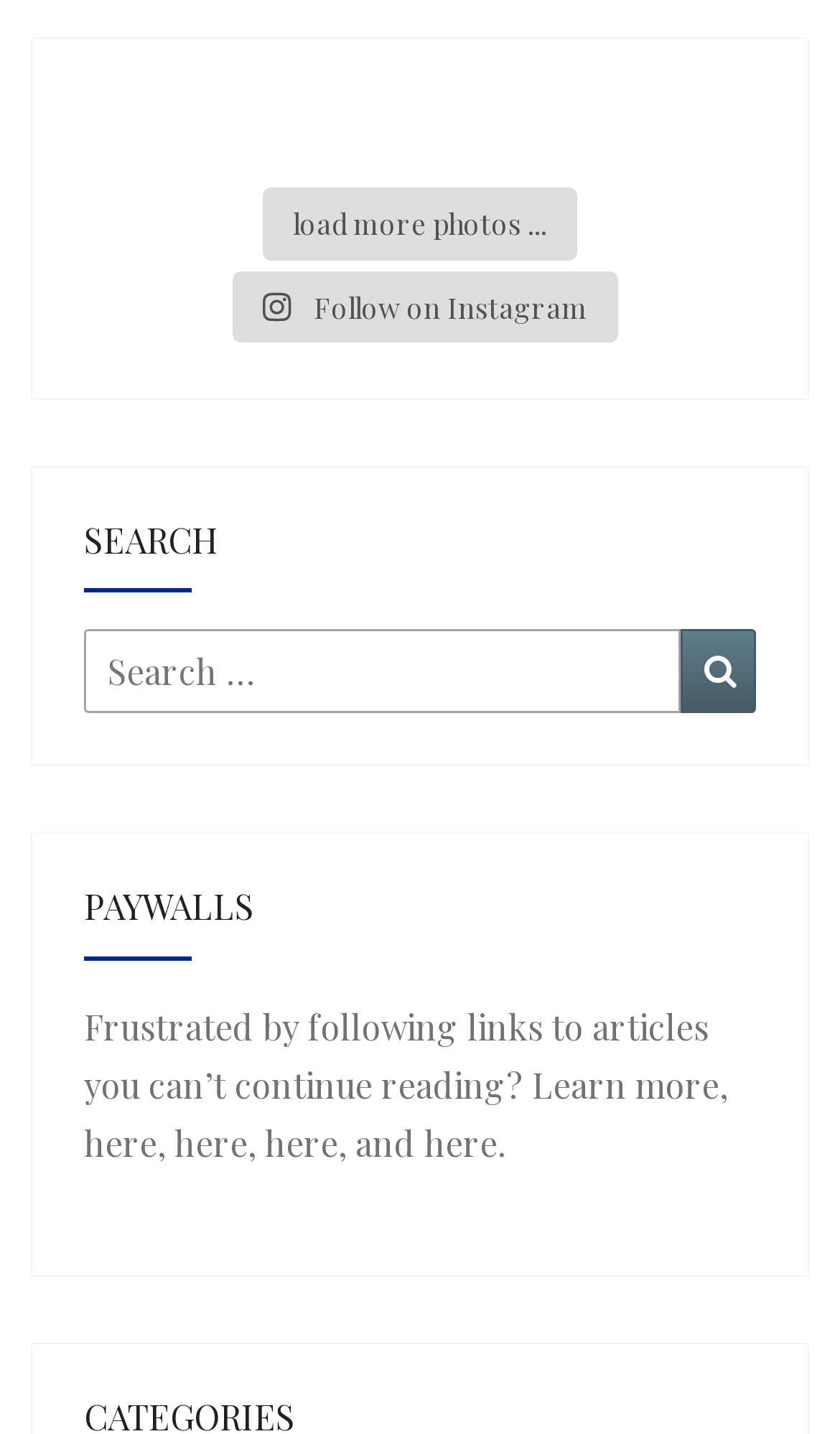How many links are there to learn more about paywalls?
Please provide a comprehensive answer to the question based on the webpage screenshot.

Under the 'PAYWALLS' heading, there are four links with the text 'here' that allow users to learn more about paywalls. These links are spaced out and separated by commas, indicating that they are separate resources or articles about paywalls.